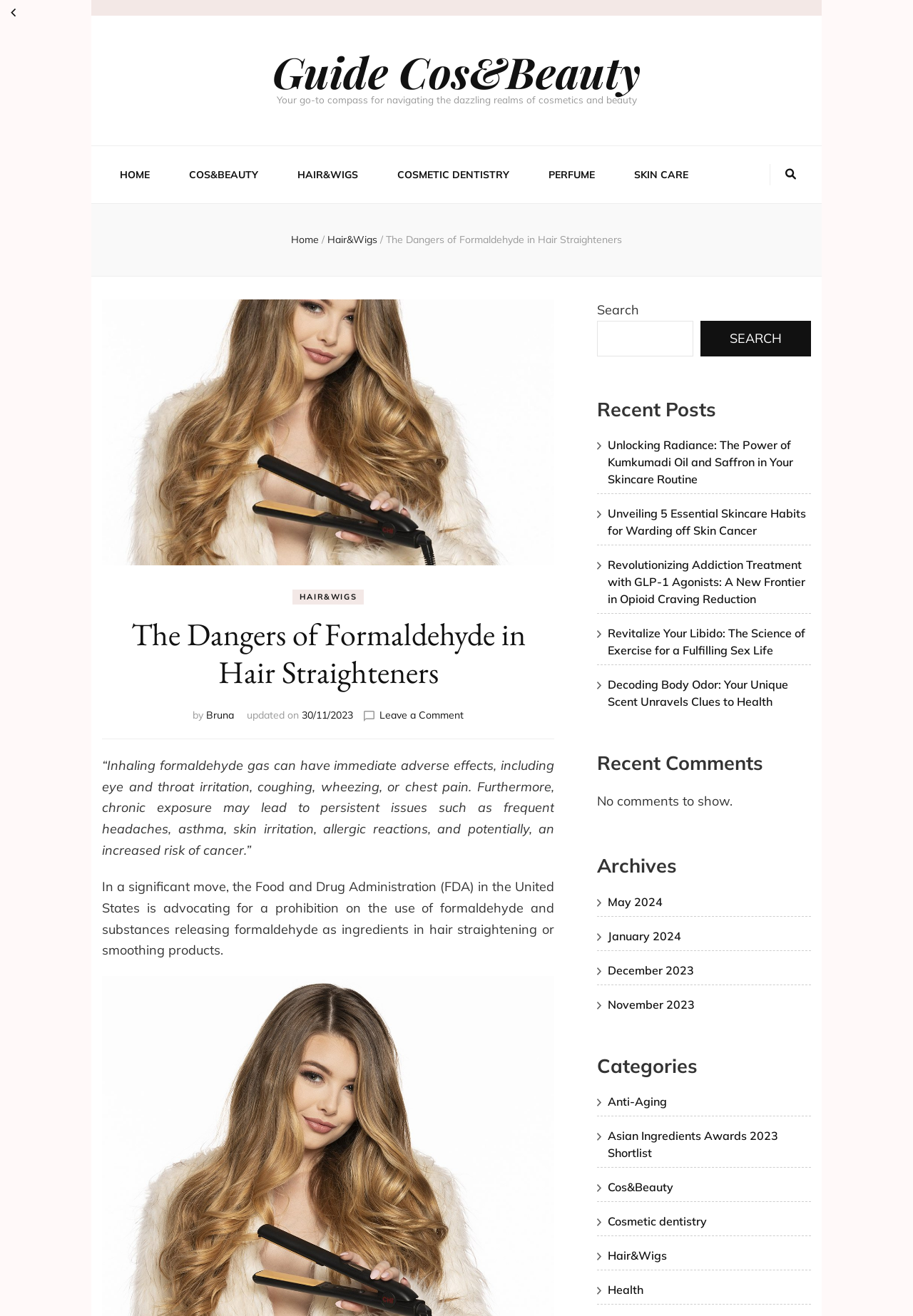Identify the main heading of the webpage and provide its text content.

The Dangers of Formaldehyde in Hair Straighteners